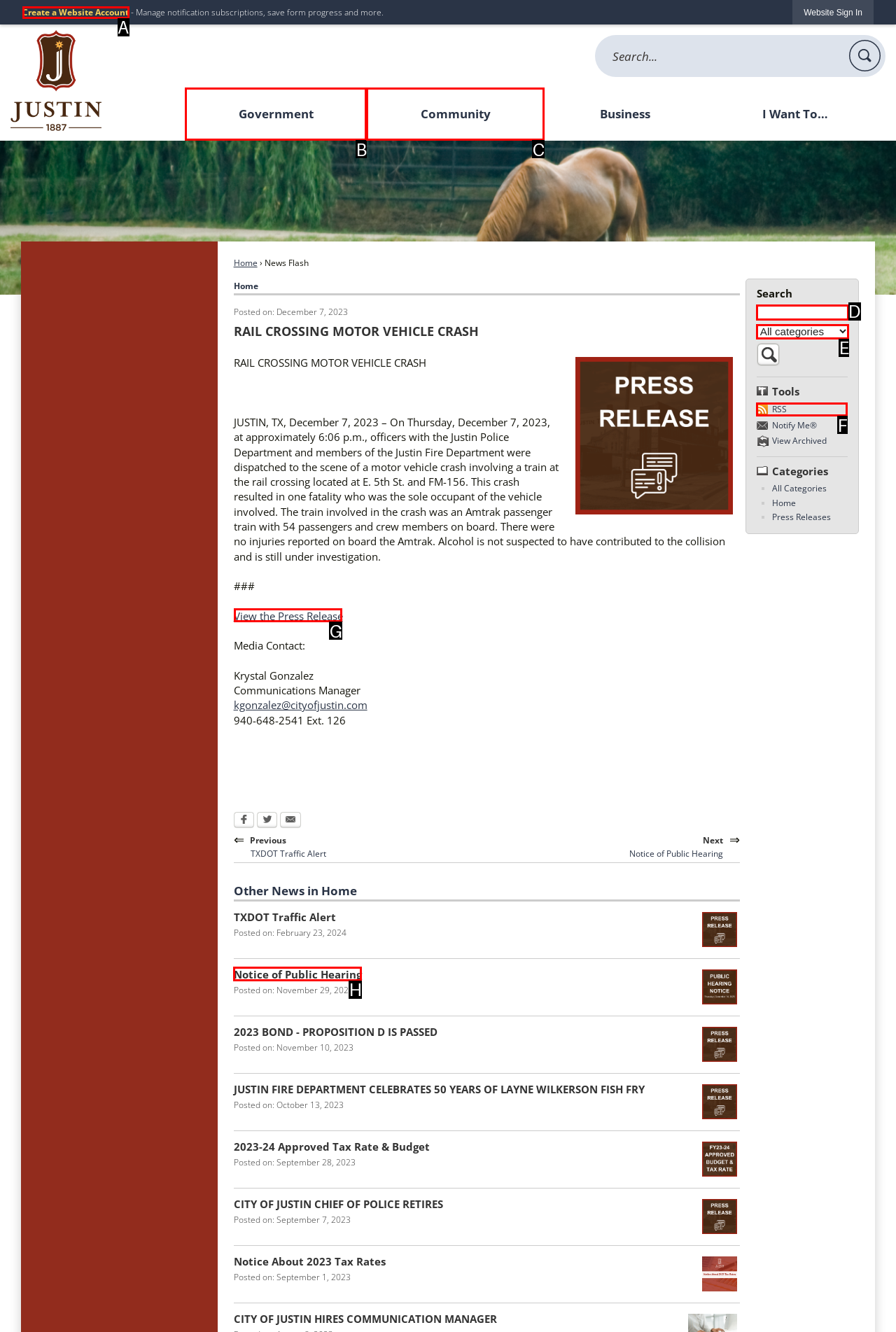Choose the letter that corresponds to the correct button to accomplish the task: View the press release
Reply with the letter of the correct selection only.

G